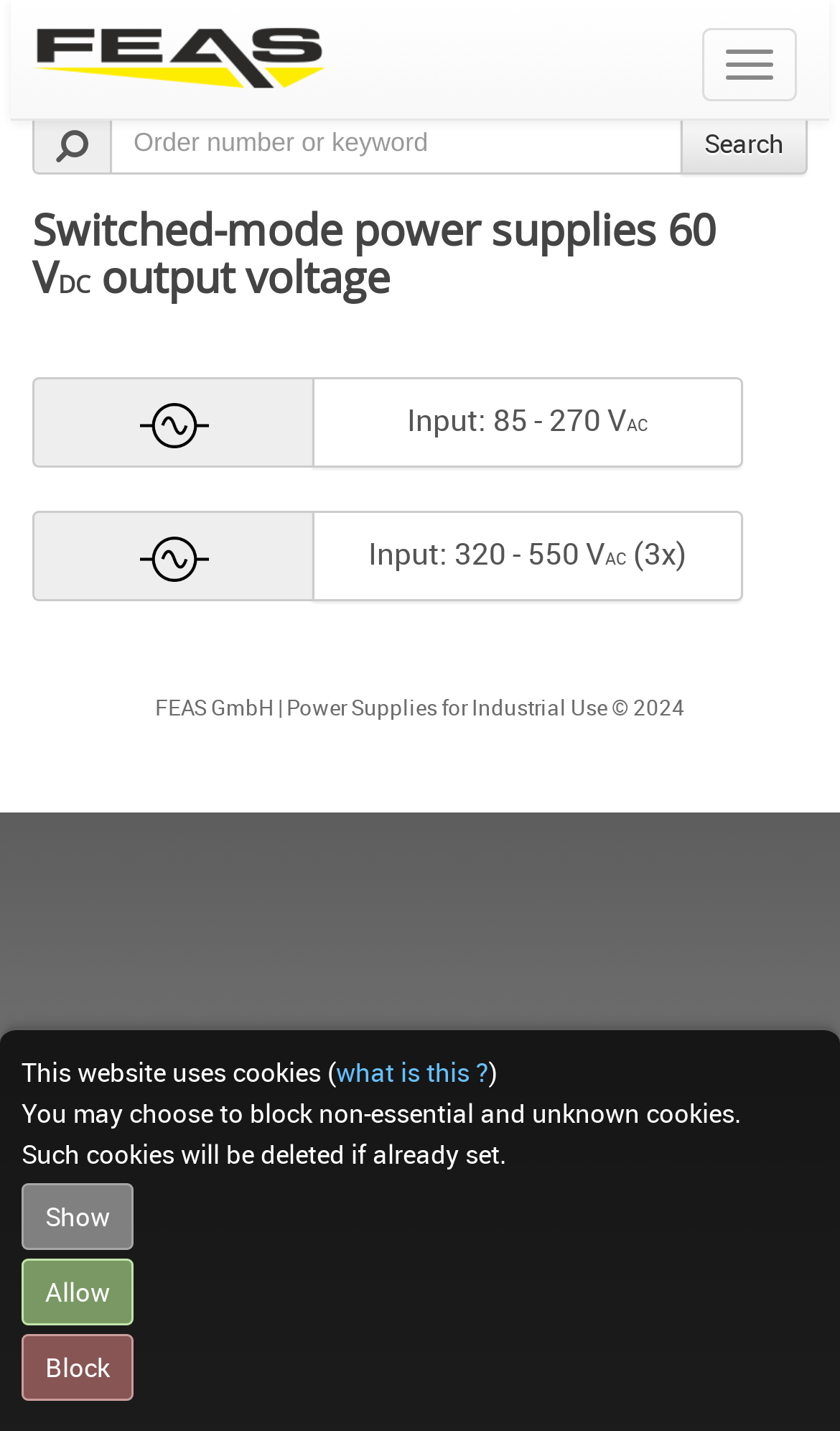Identify the bounding box coordinates for the element that needs to be clicked to fulfill this instruction: "Select input voltage 320 - 550 VAC (3x)". Provide the coordinates in the format of four float numbers between 0 and 1: [left, top, right, bottom].

[0.372, 0.357, 0.885, 0.42]